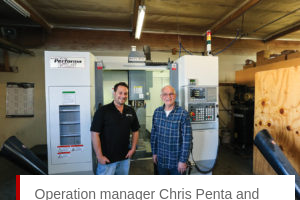Please examine the image and answer the question with a detailed explanation:
What type of facility is shown in the image?

The caption describes the setting as 'the high-tech environment of their aerospace fabrication facility', indicating the type of facility shown in the image.